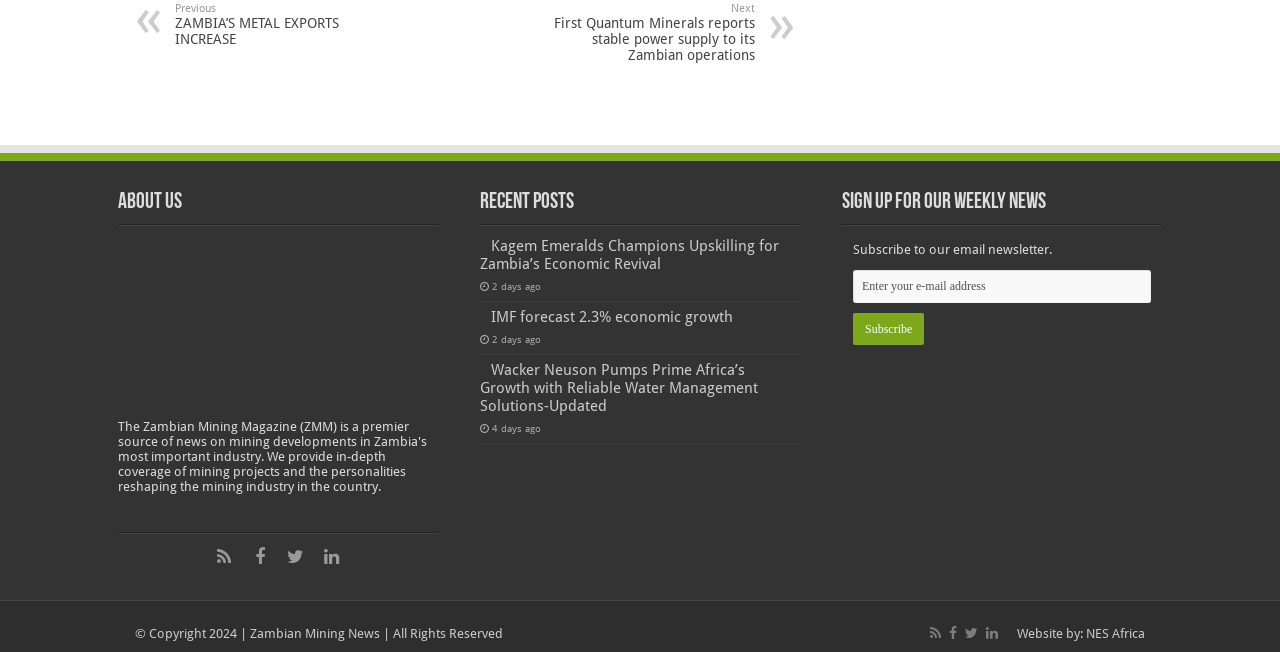Can you pinpoint the bounding box coordinates for the clickable element required for this instruction: "Visit the AGU Blogosphere"? The coordinates should be four float numbers between 0 and 1, i.e., [left, top, right, bottom].

None